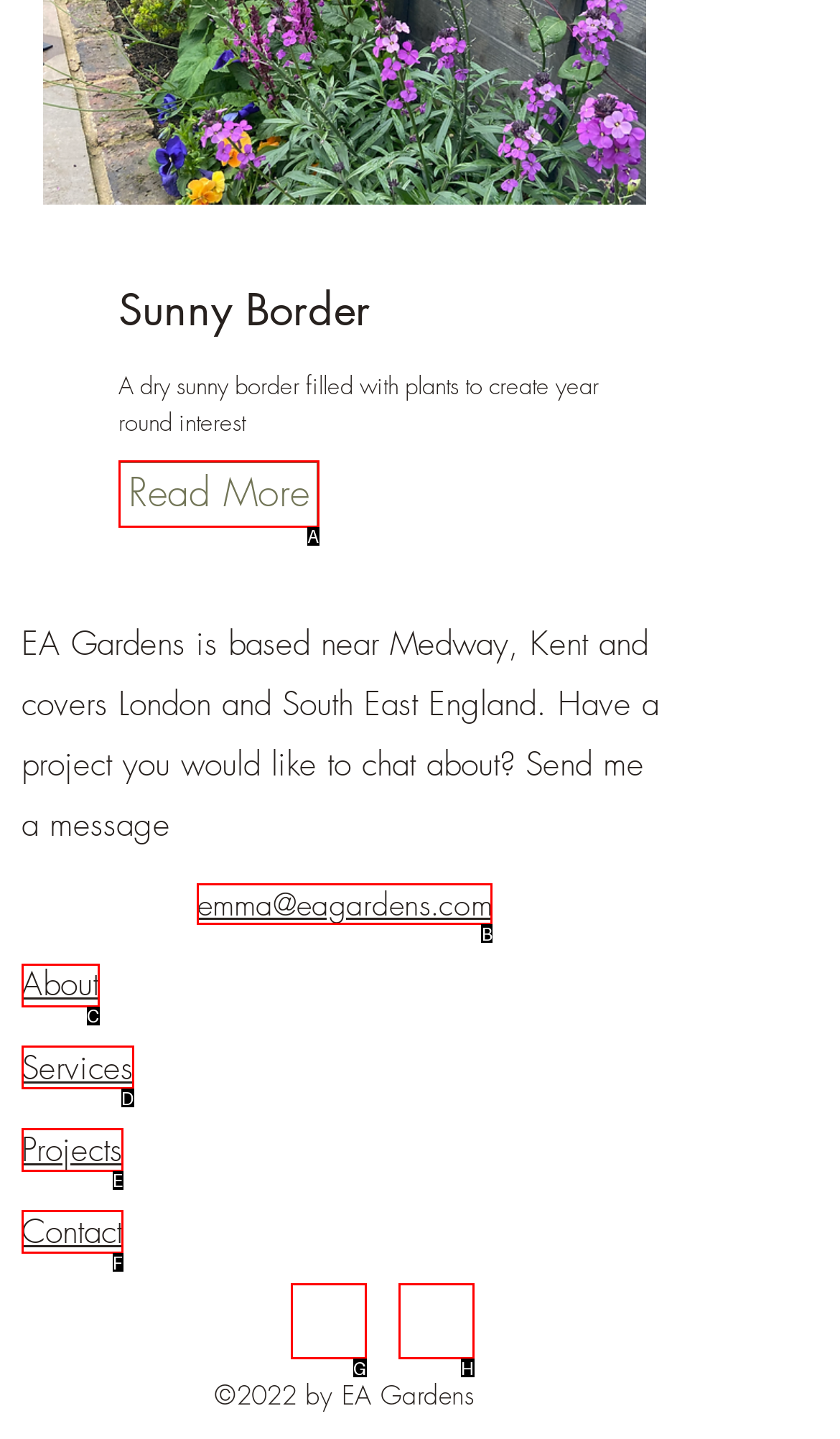Identify the option that best fits this description: emma@eagardens.com
Answer with the appropriate letter directly.

B